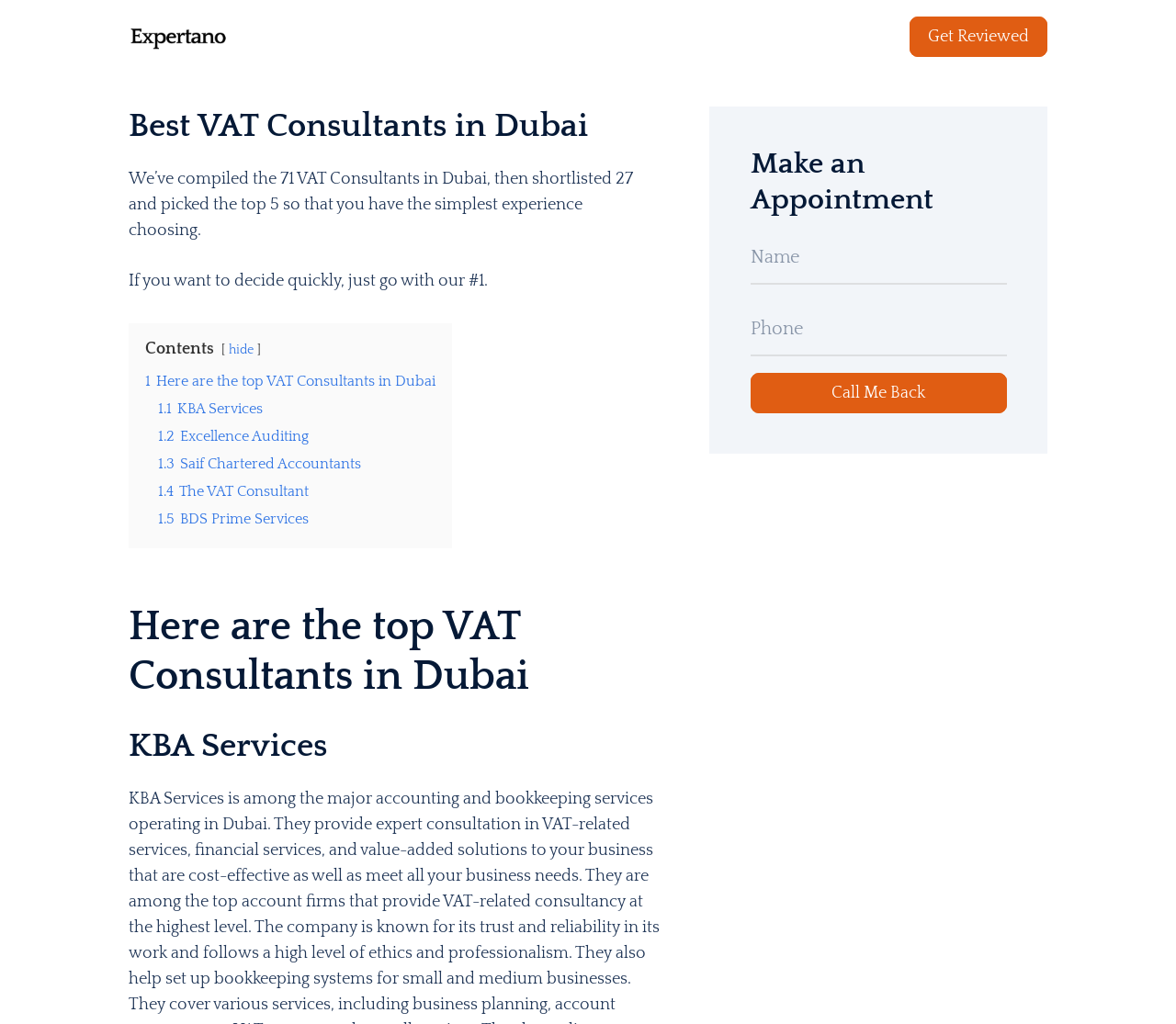Please identify the bounding box coordinates of where to click in order to follow the instruction: "Click on the hide link".

[0.195, 0.334, 0.216, 0.349]